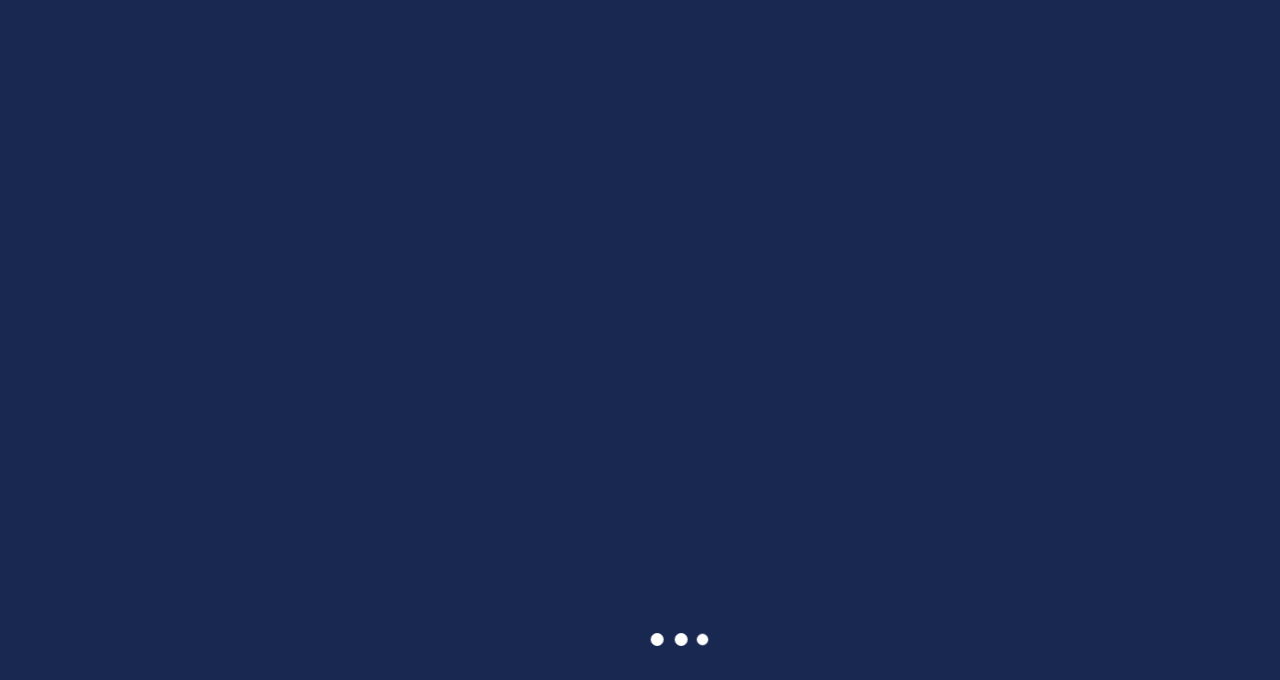What is the company name?
Use the image to give a comprehensive and detailed response to the question.

The company name can be found in the top-left corner of the webpage, where the logo is located. The image with the text 'AMT' is the company logo, and the text 'The Best Choices Partners' is written below it, indicating that AMT is the company name.